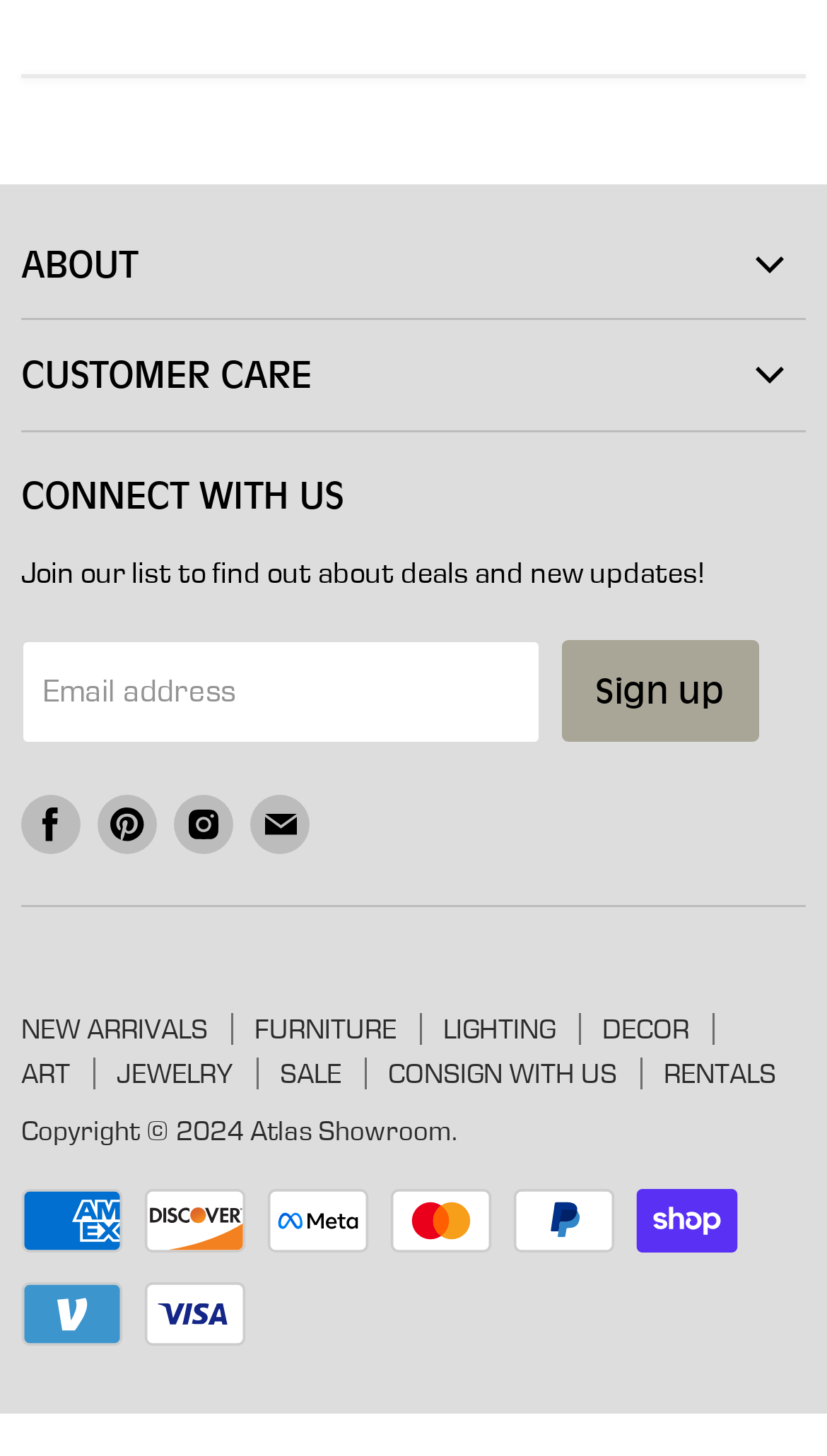Identify the bounding box coordinates for the element you need to click to achieve the following task: "View NEW ARRIVALS". The coordinates must be four float values ranging from 0 to 1, formatted as [left, top, right, bottom].

[0.026, 0.694, 0.251, 0.717]